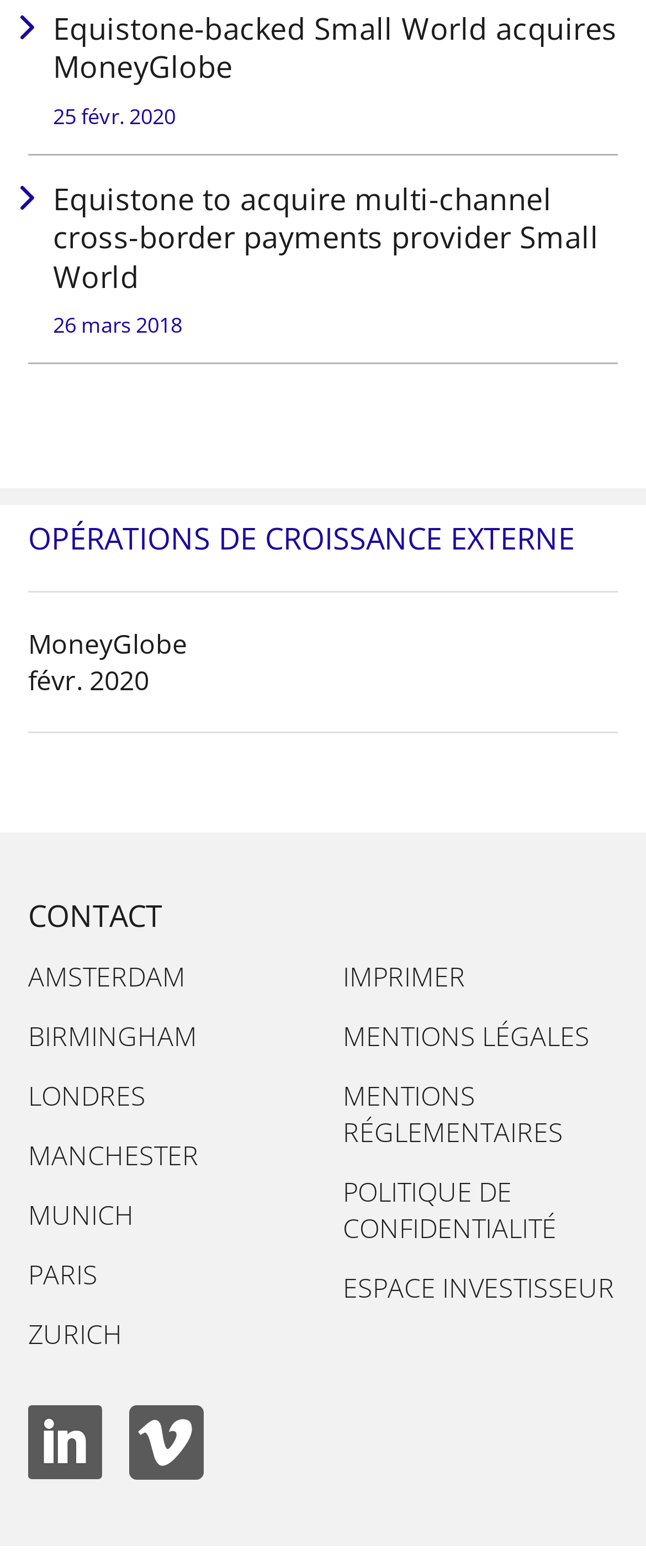Locate the bounding box coordinates of the element that should be clicked to fulfill the instruction: "View details of Equistone to acquire multi-channel cross-border payments provider Small World".

[0.044, 0.099, 0.956, 0.232]